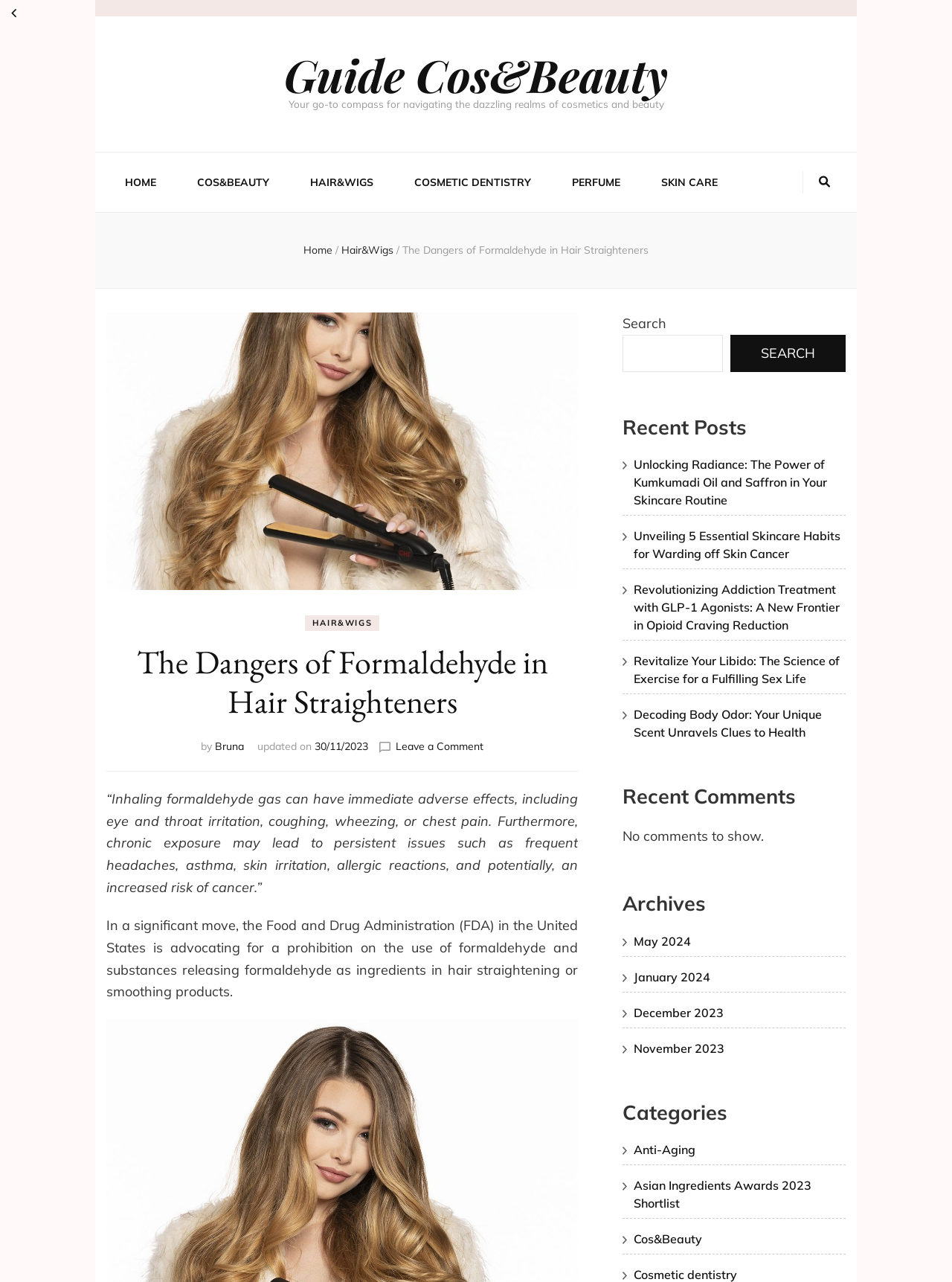Answer the following in one word or a short phrase: 
What is the purpose of the search bar?

To search the website